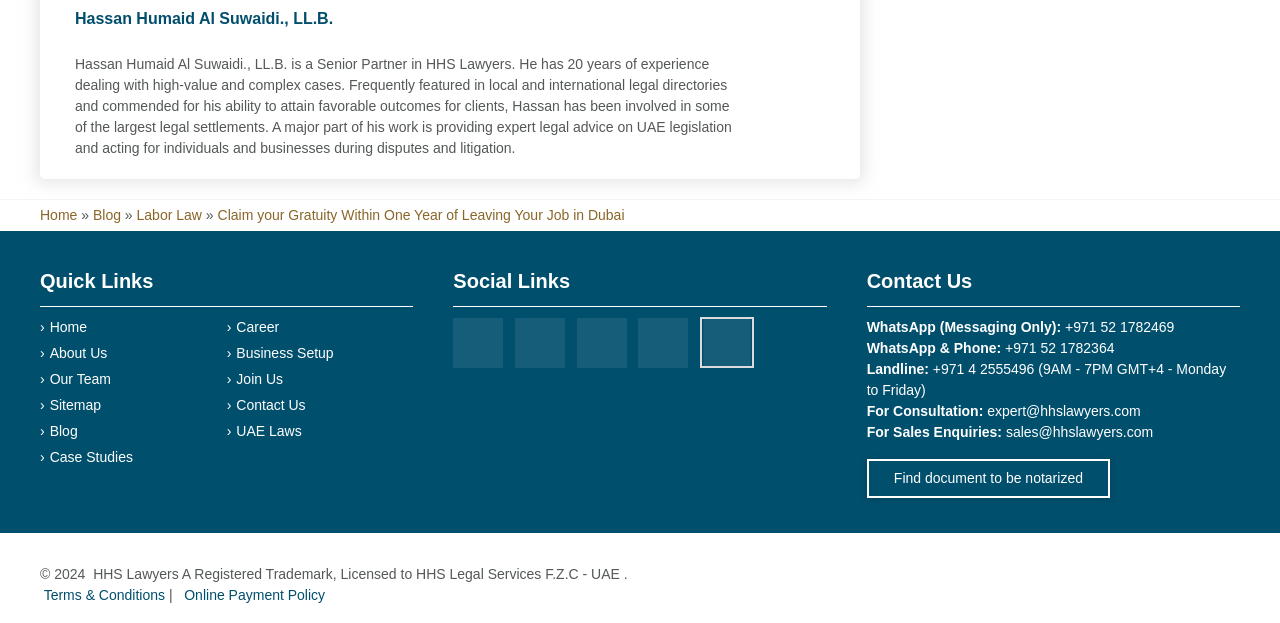Please analyze the image and give a detailed answer to the question:
What is the year of the copyright?

The answer can be found in the StaticText element with the text '© 2024 HHS Lawyers A Registered Trademark...' which provides the copyright information.